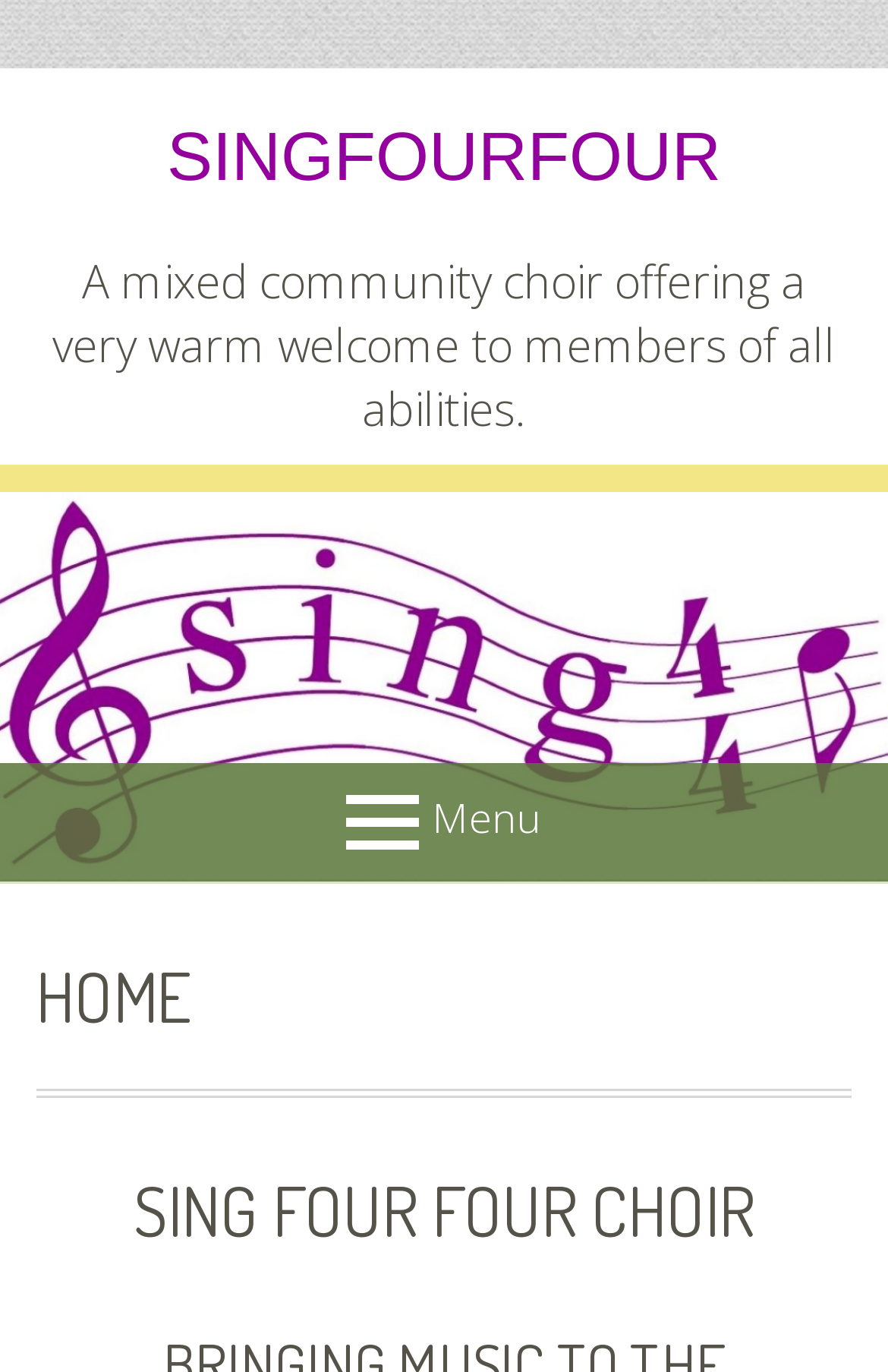Given the element description Home, specify the bounding box coordinates of the corresponding UI element in the format (top-left x, top-left y, bottom-right x, bottom-right y). All values must be between 0 and 1.

None